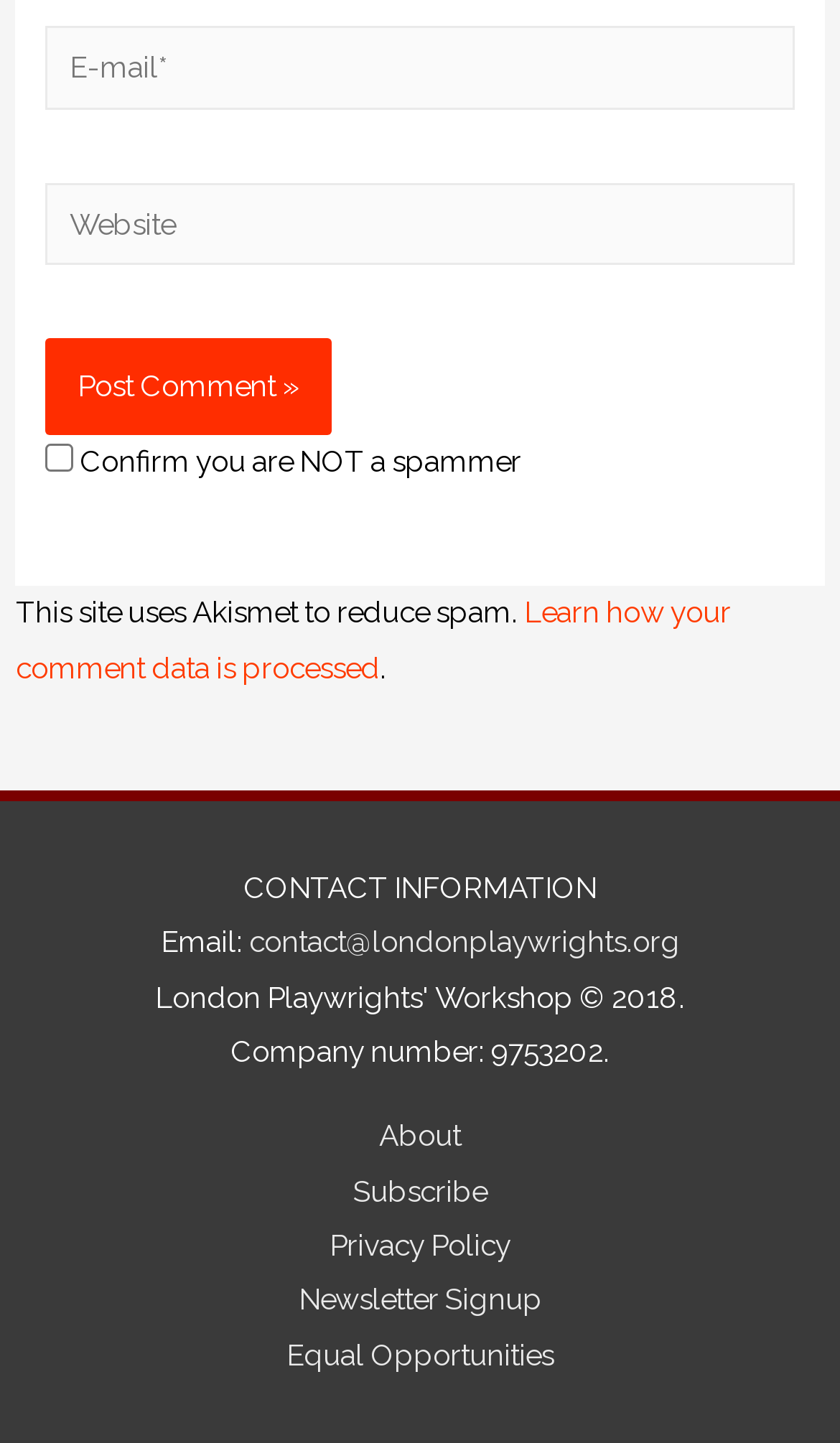What is the purpose of the checkbox?
Kindly answer the question with as much detail as you can.

The checkbox is used to confirm that the user is not a spammer, which is a required step to post a comment on the website.